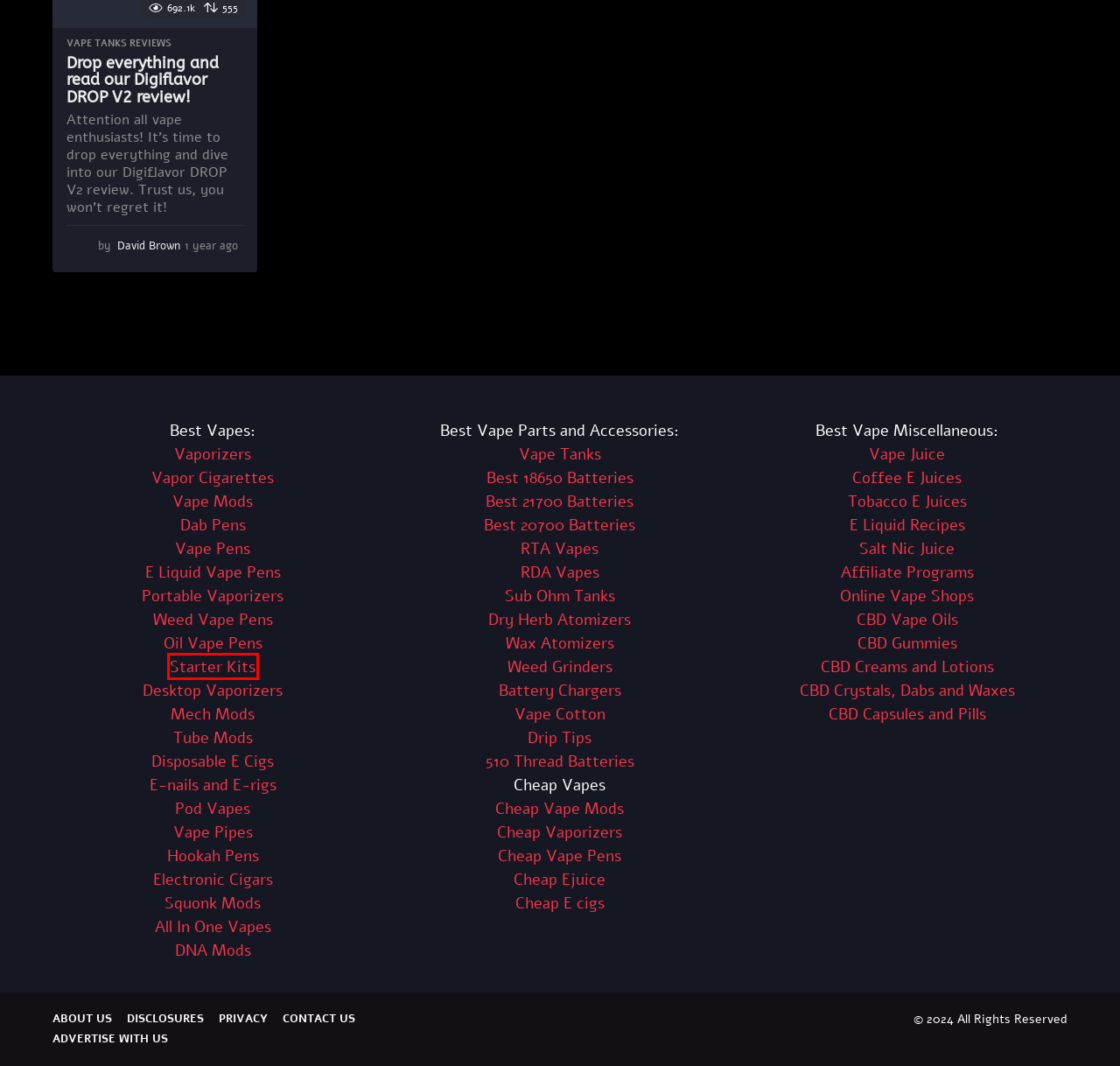You are provided with a screenshot of a webpage that has a red bounding box highlighting a UI element. Choose the most accurate webpage description that matches the new webpage after clicking the highlighted element. Here are your choices:
A. Best Cheap Vape Pens – Vape Habitat
B. Best Weed Grinders – Vape Habitat
C. Contact Us and Get a Feedback - Vape Habitat
D. Best Mech Mods in May 2024
E. Best E-Cigs in May 2024
F. Privacy – Vape Habitat
G. About Us - Vape Habitat
H. Best Vape Starter Kits in May 2024

H